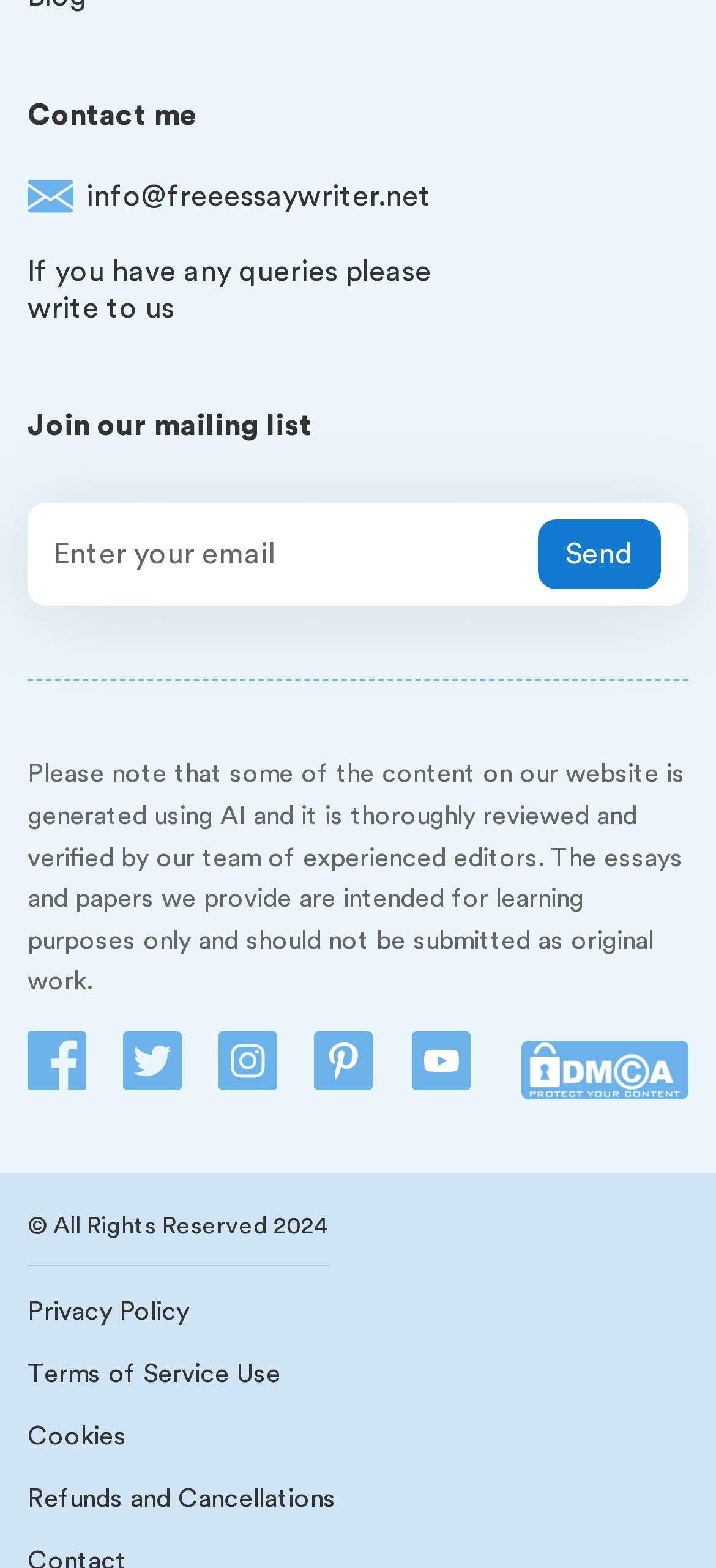Determine the bounding box coordinates of the UI element described below. Use the format (top-left x, top-left y, bottom-right x, bottom-right y) with floating point numbers between 0 and 1: Environmental Science

[0.235, 0.122, 0.681, 0.141]